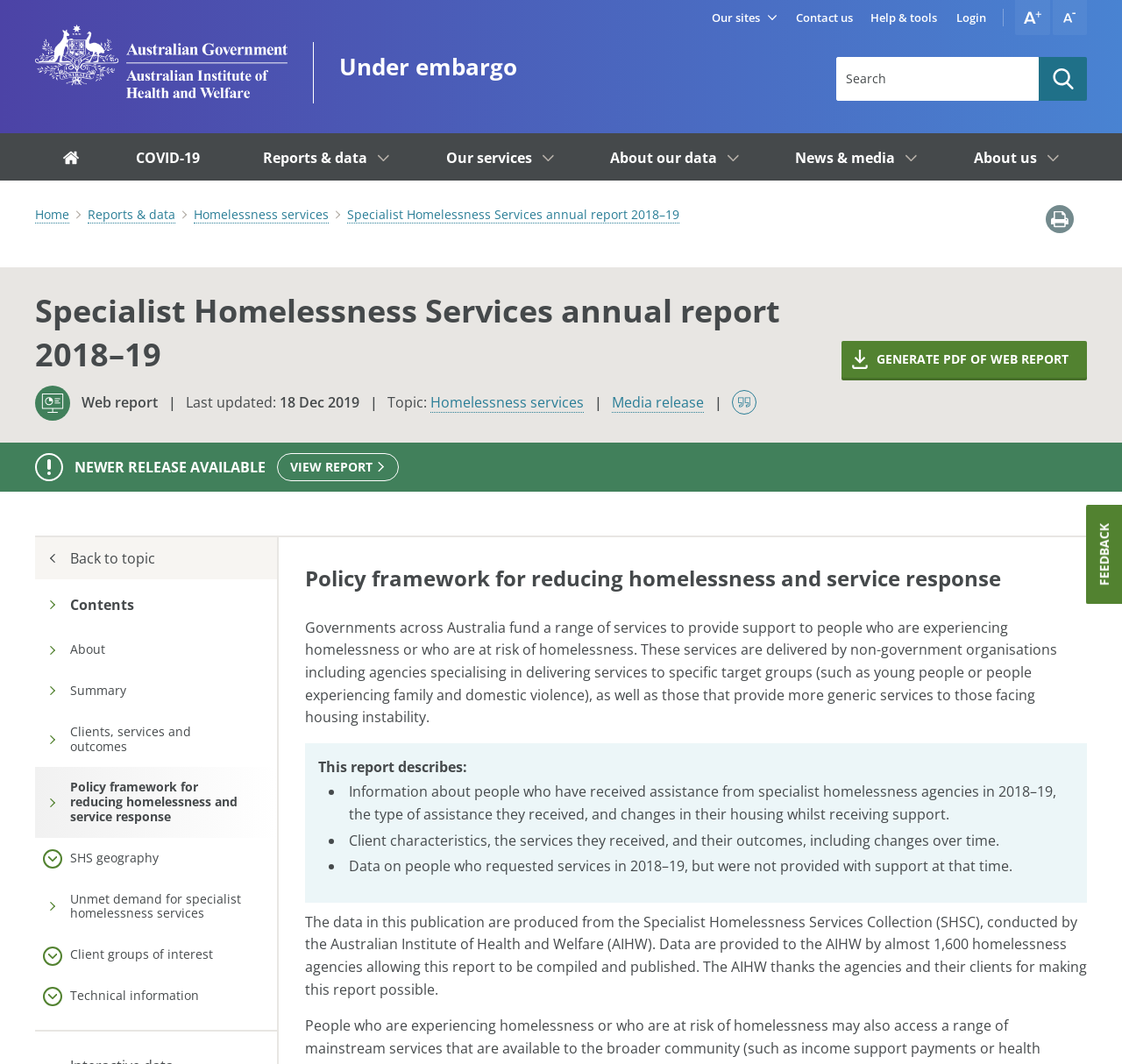What is the purpose of the Specialist Homelessness Services Collection?
Please look at the screenshot and answer in one word or a short phrase.

To provide support to people experiencing homelessness